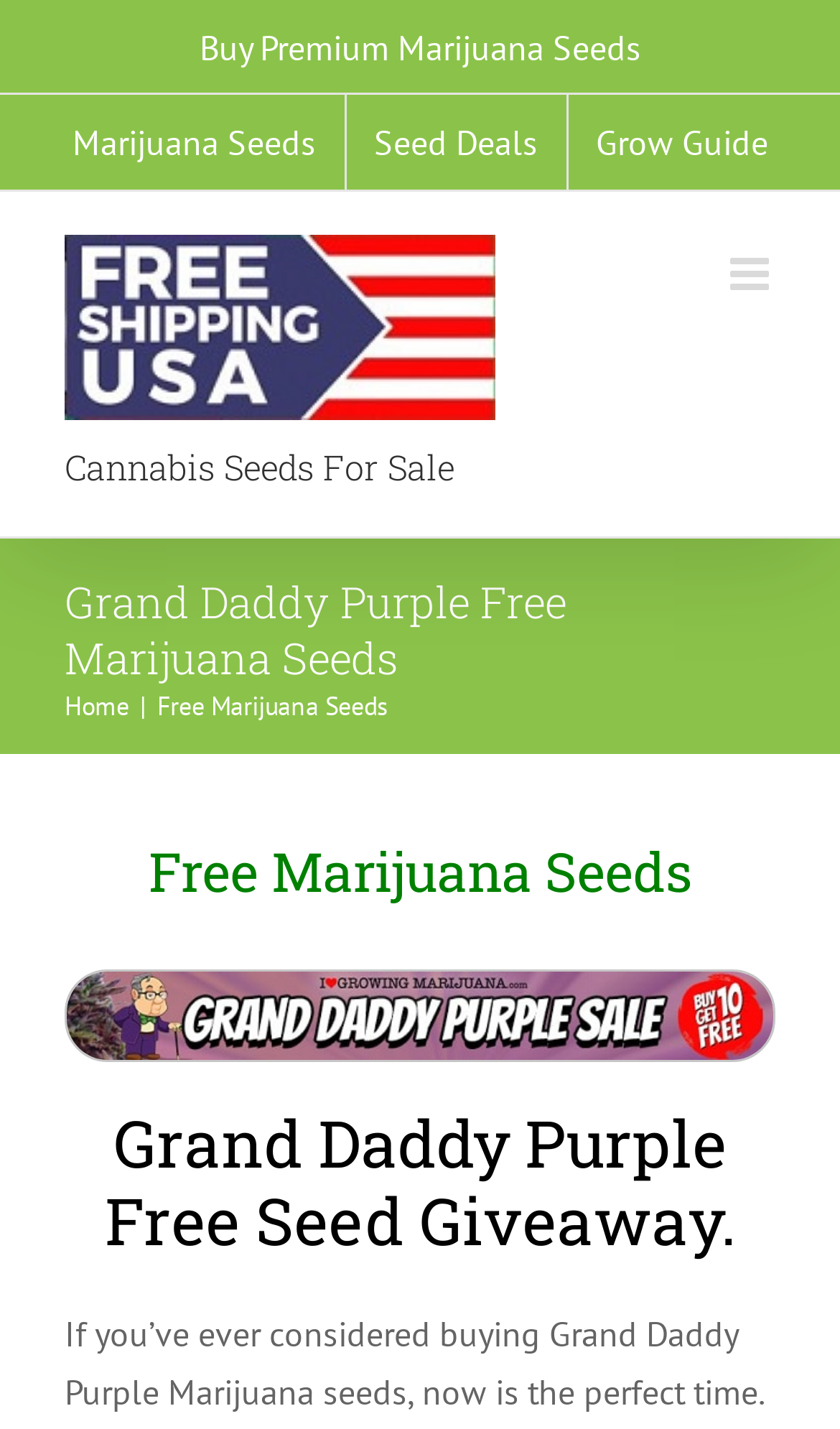What type of seeds are sold on this website?
Provide an in-depth and detailed explanation in response to the question.

Based on the webpage content, specifically the heading 'Cannabis Seeds For Sale' and the link 'Marijuana Seeds', it can be inferred that the website sells cannabis seeds.